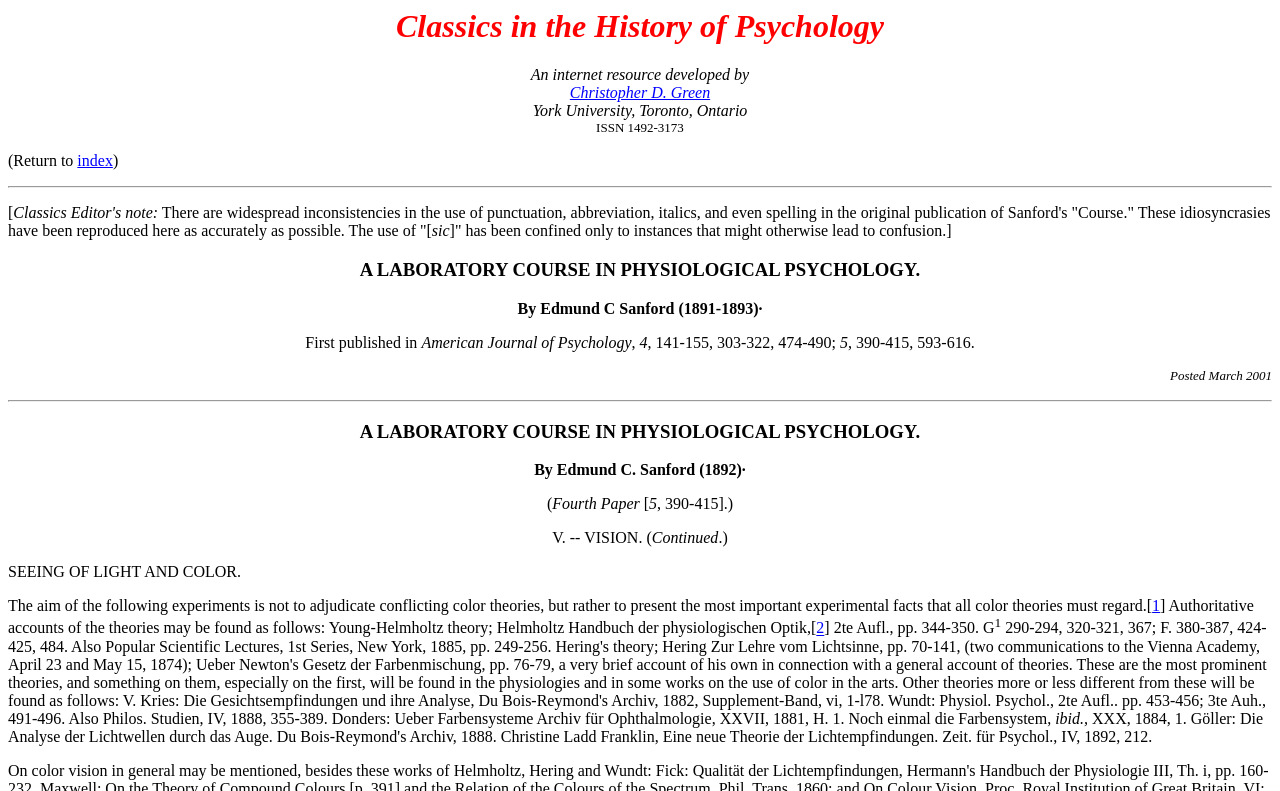Find the main header of the webpage and produce its text content.

Classics in the History of Psychology